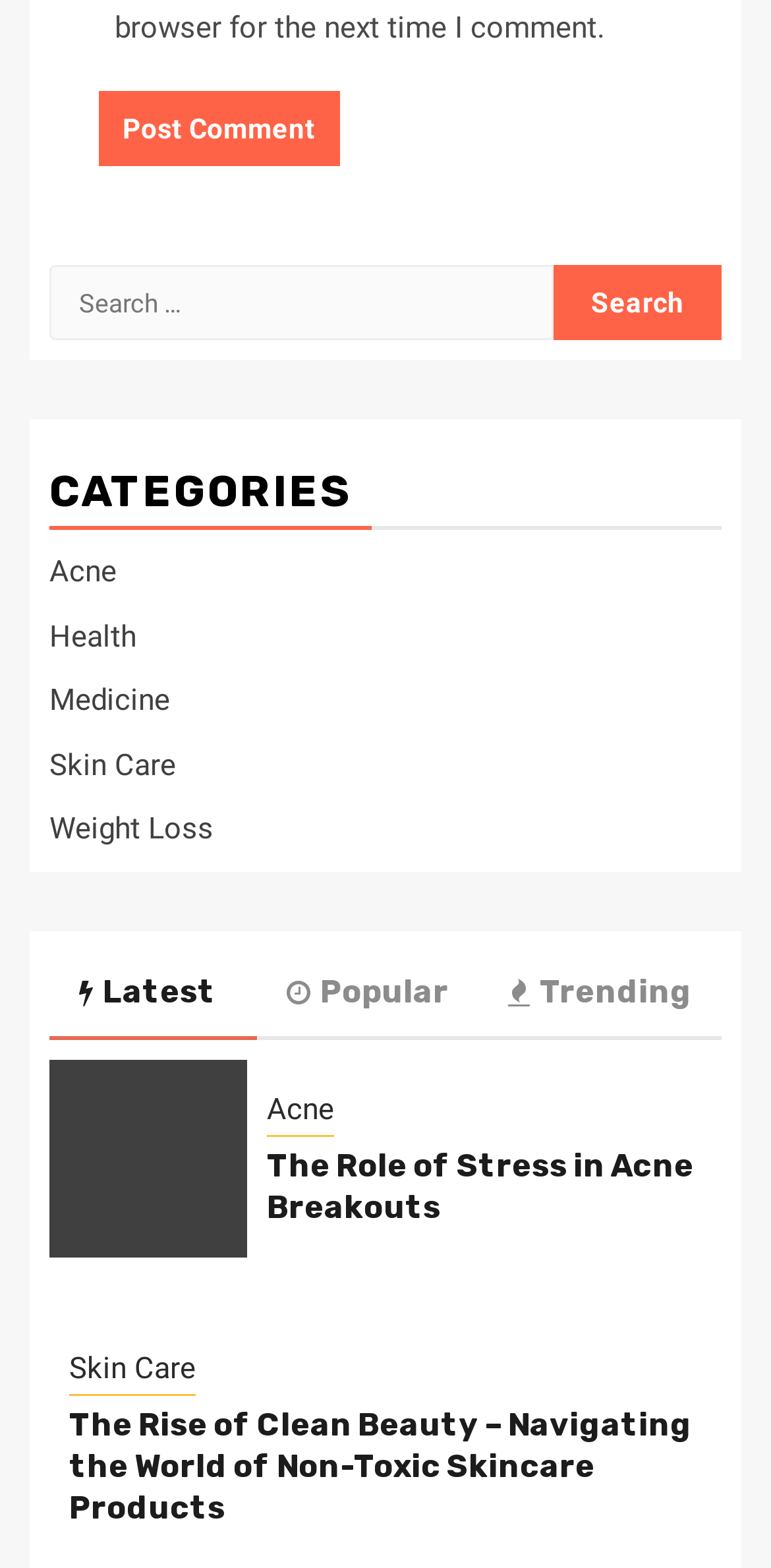Provide a one-word or short-phrase answer to the question:
How can users filter the content on the webpage?

Using tabs